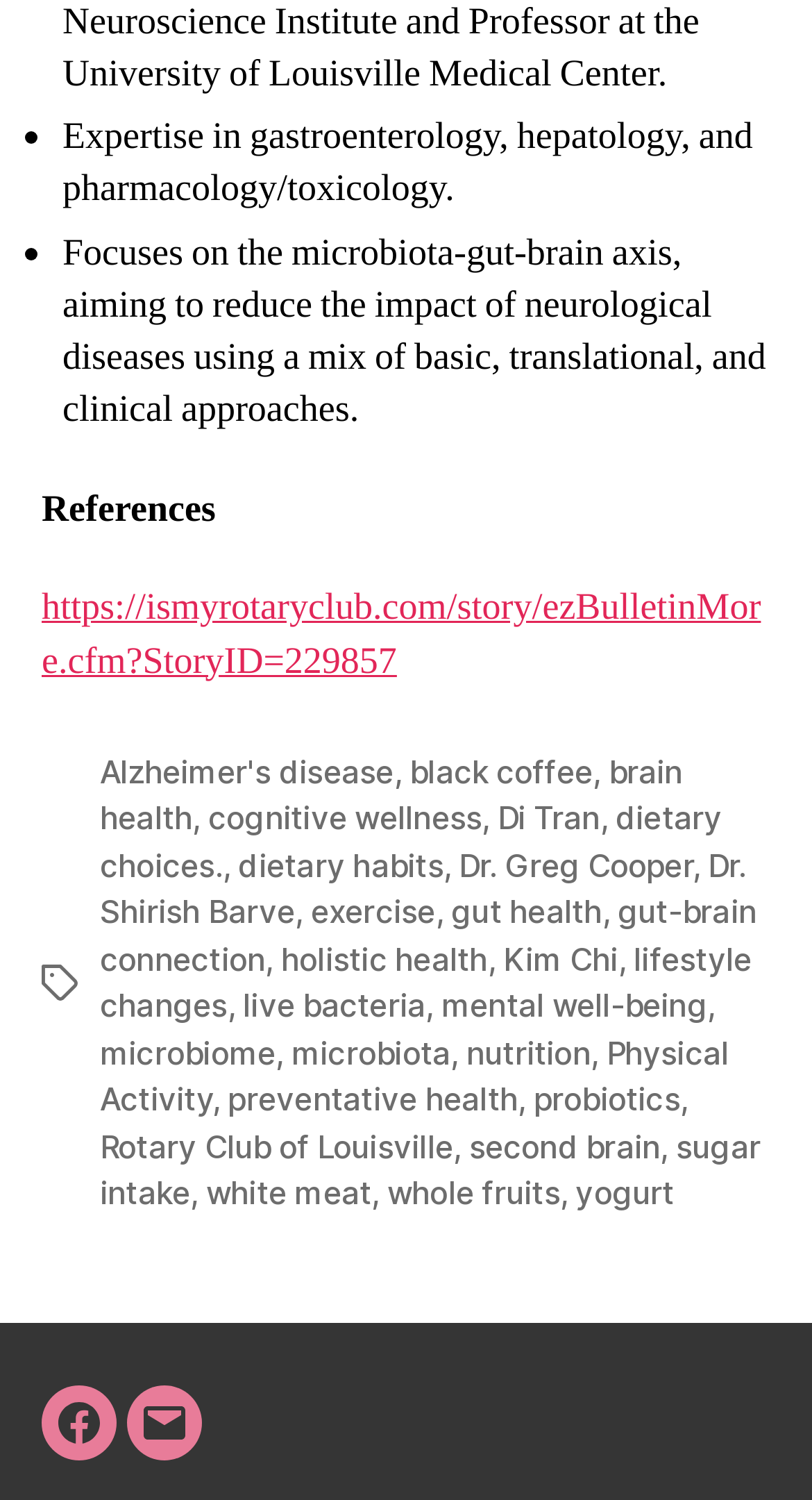Respond to the question below with a concise word or phrase:
How many tags are listed on the webpage?

20